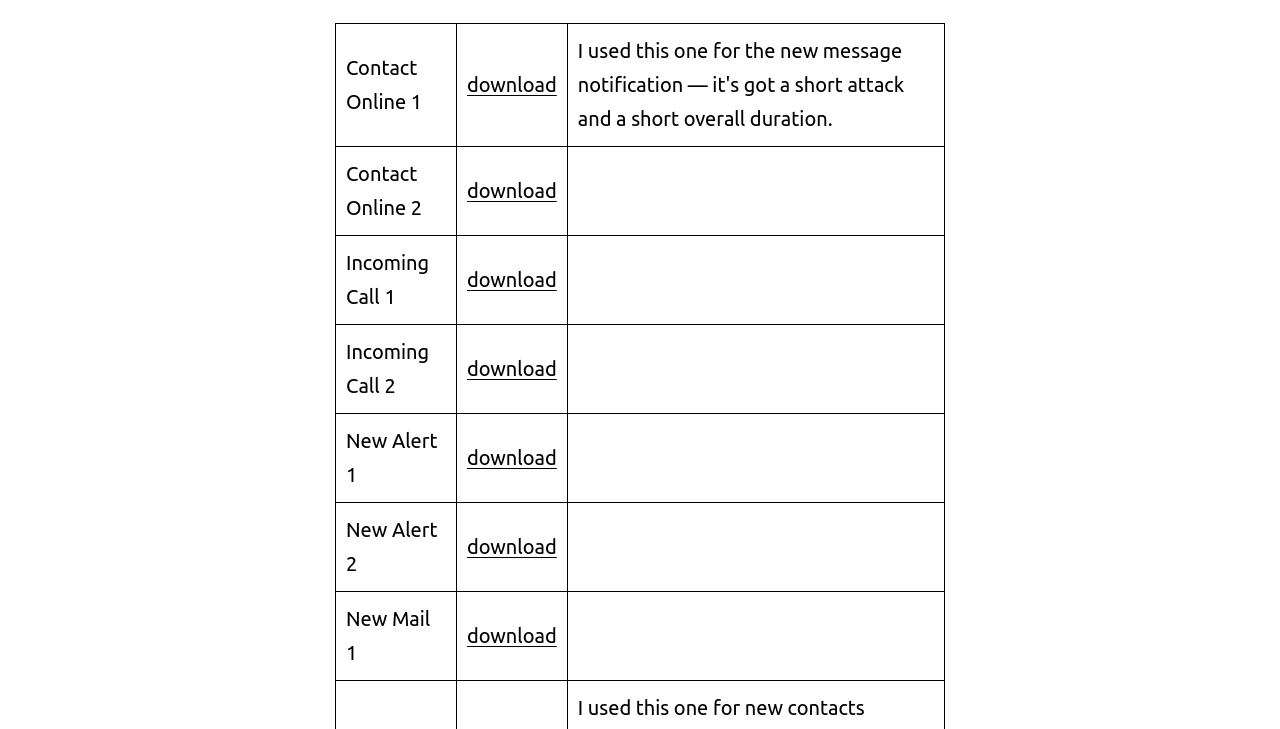Please answer the following question using a single word or phrase: 
How many sound files are available for download?

10